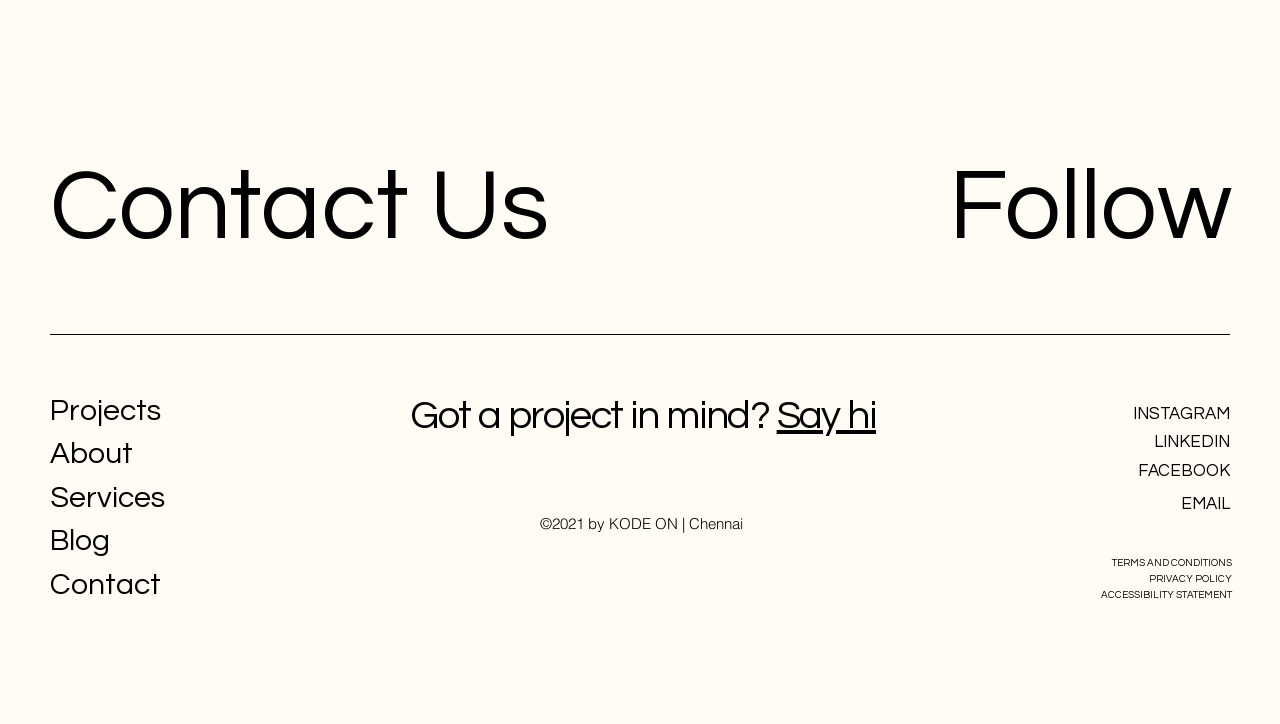Given the element description INSTAGRAM, predict the bounding box coordinates for the UI element in the webpage screenshot. The format should be (top-left x, top-left y, bottom-right x, bottom-right y), and the values should be between 0 and 1.

[0.885, 0.559, 0.961, 0.584]